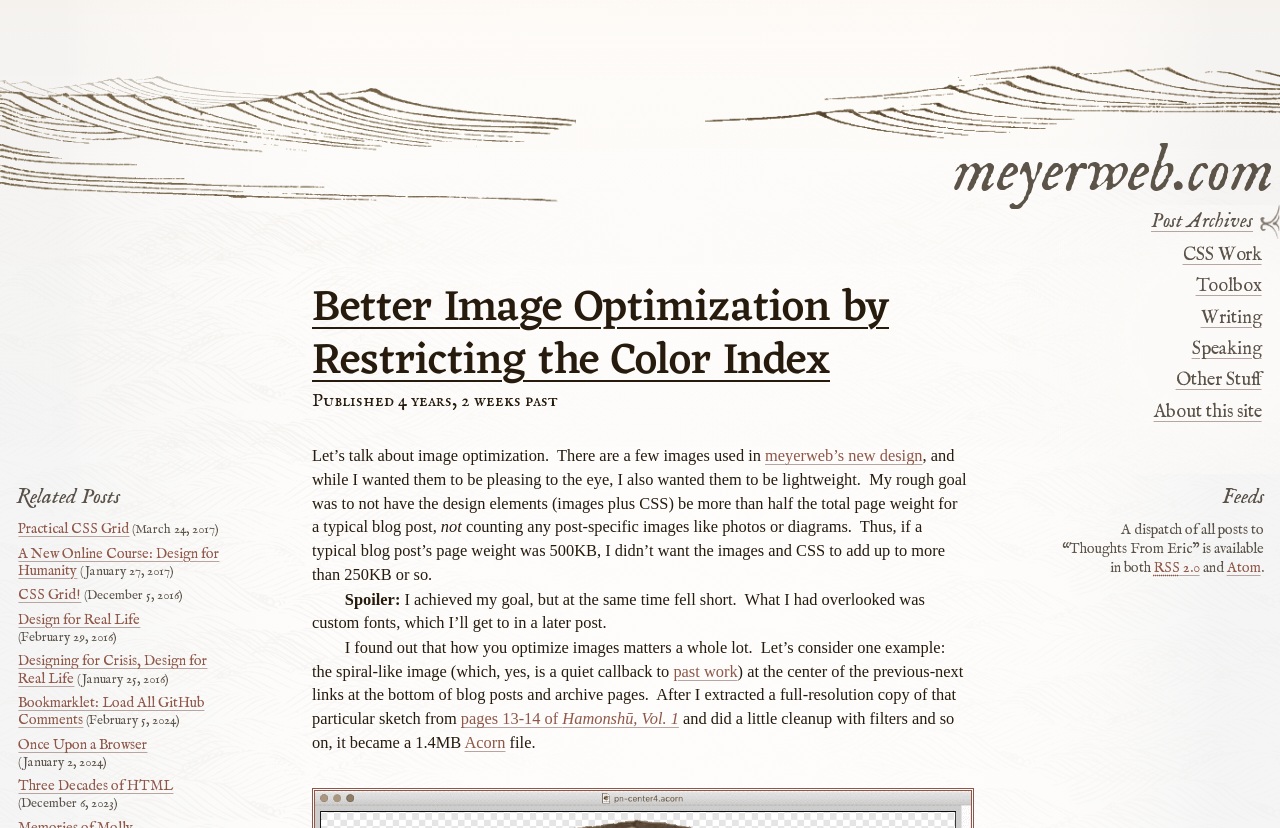Specify the bounding box coordinates of the area to click in order to follow the given instruction: "Click the 'About this site' link."

[0.796, 0.484, 0.986, 0.511]